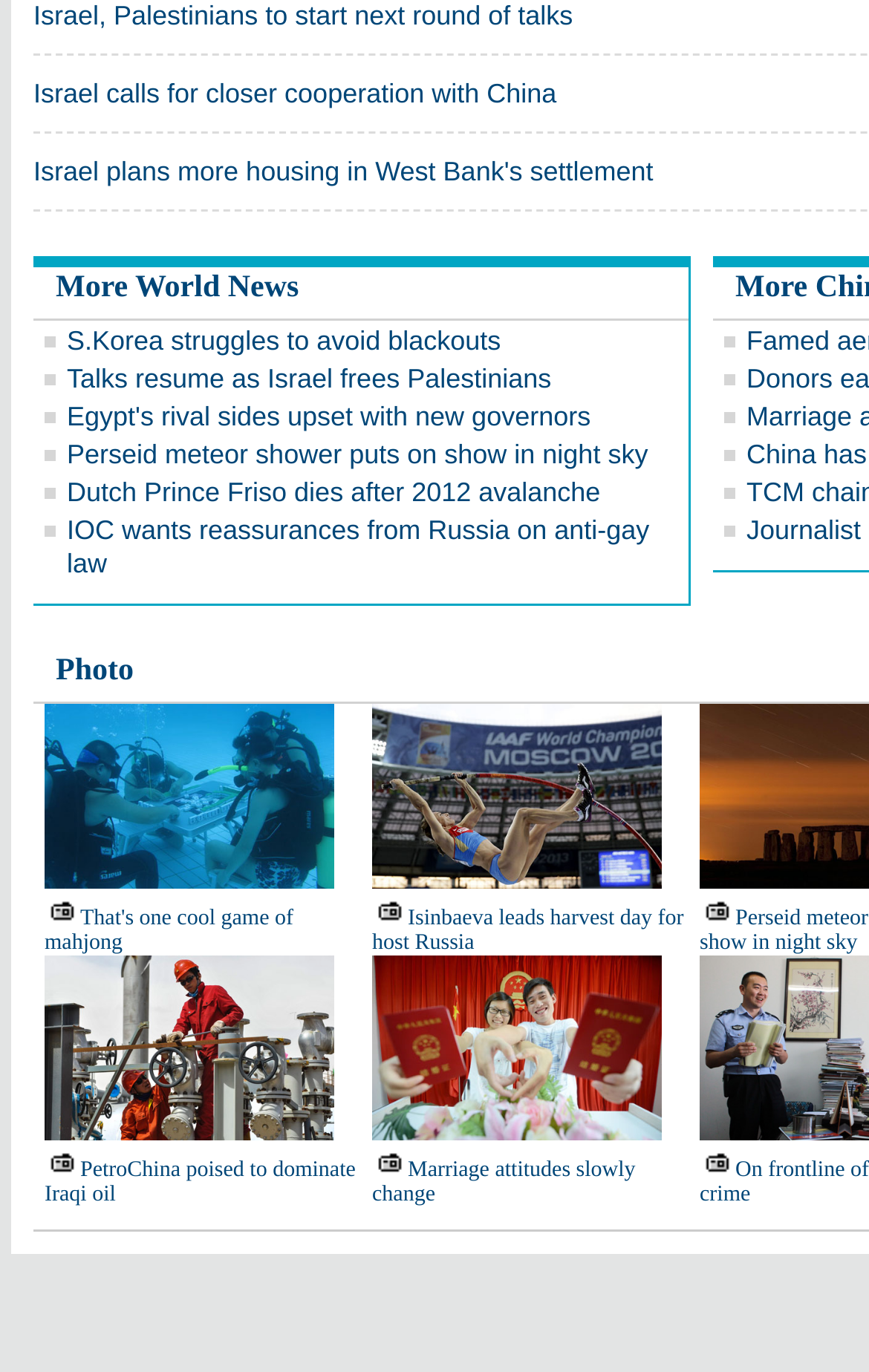How many links are there in the DescriptionList?
Based on the screenshot, provide your answer in one word or phrase.

1